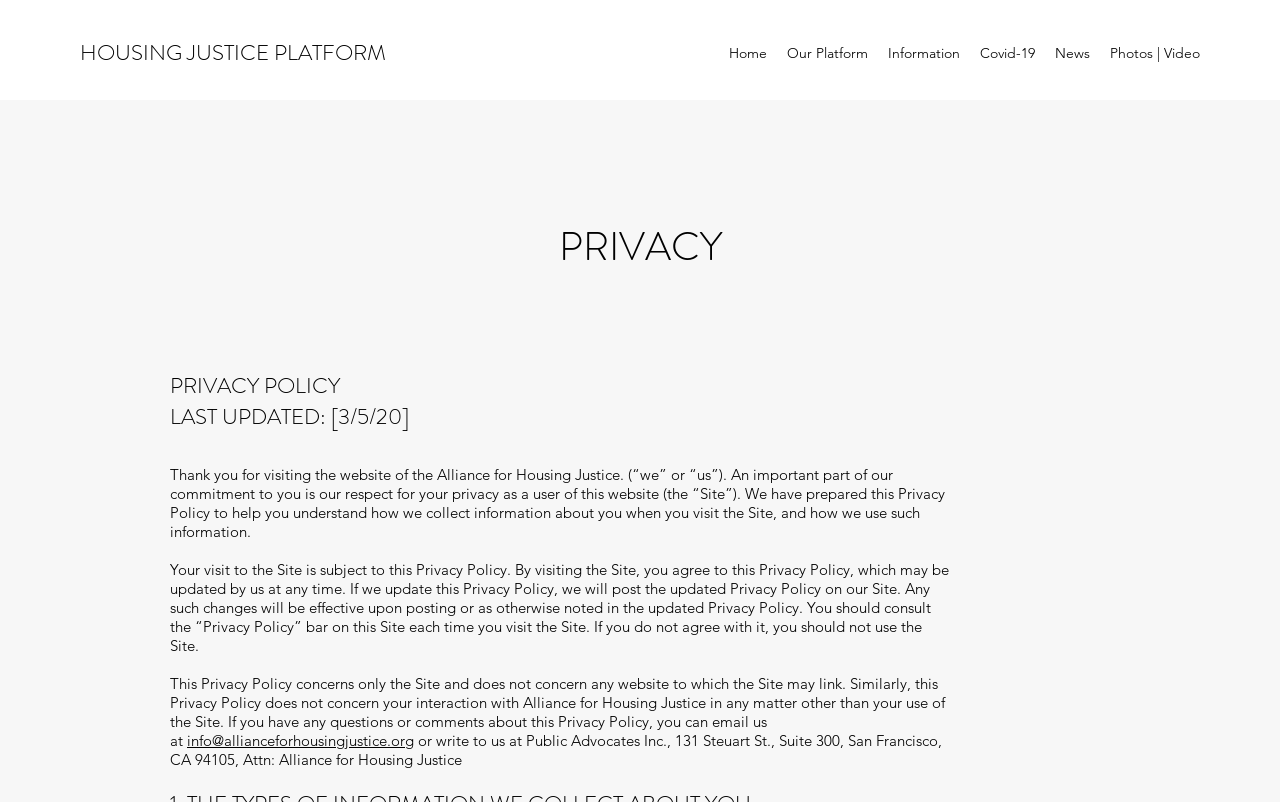What is the name of the organization behind the website?
Using the image as a reference, answer the question in detail.

I determined the answer by reading the StaticText element with the content 'Thank you for visiting the website of the Alliance for Housing Justice.' which indicates that the website is owned by the Alliance for Housing Justice.